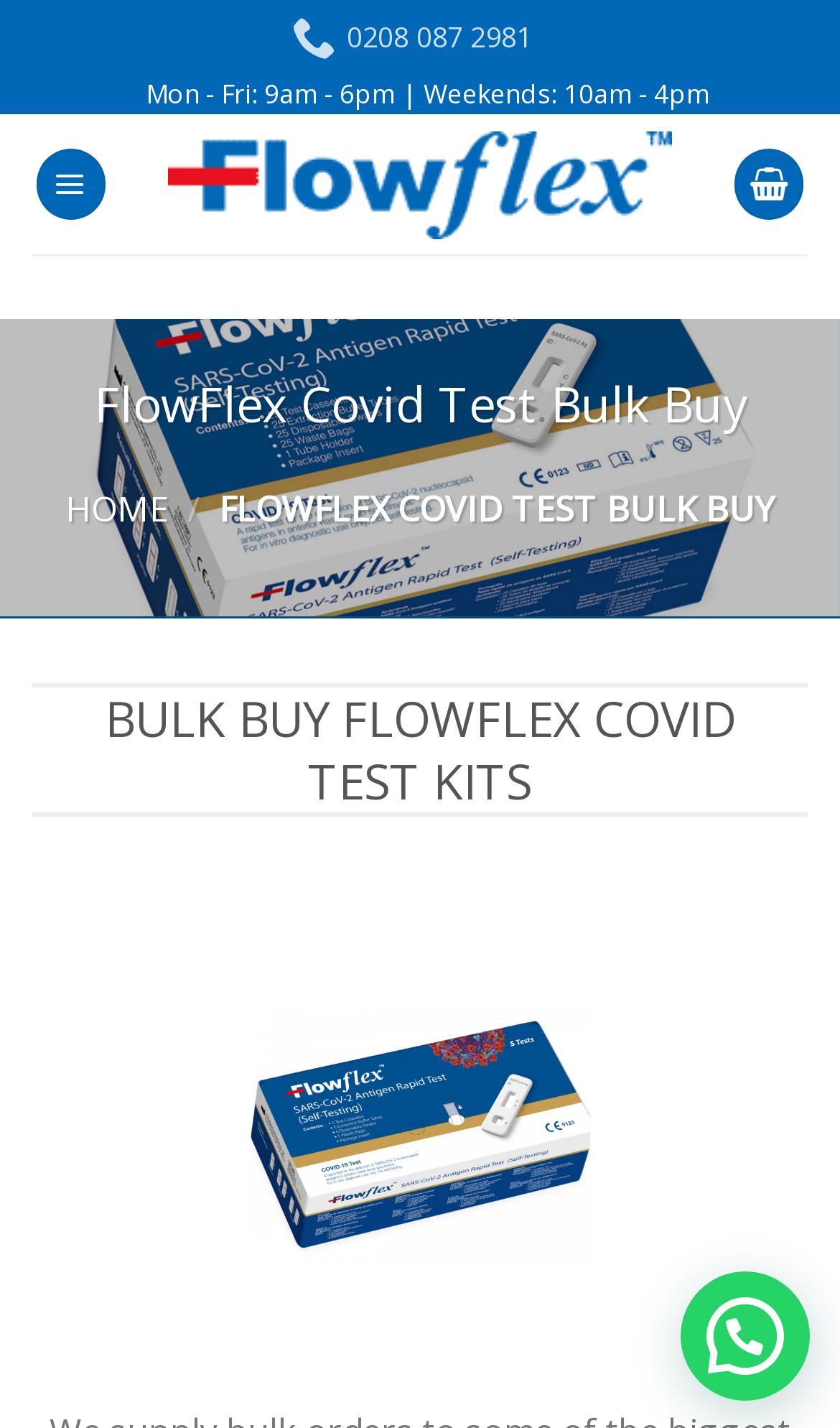What is the phone number for customer support?
Please answer using one word or phrase, based on the screenshot.

0208 087 2981